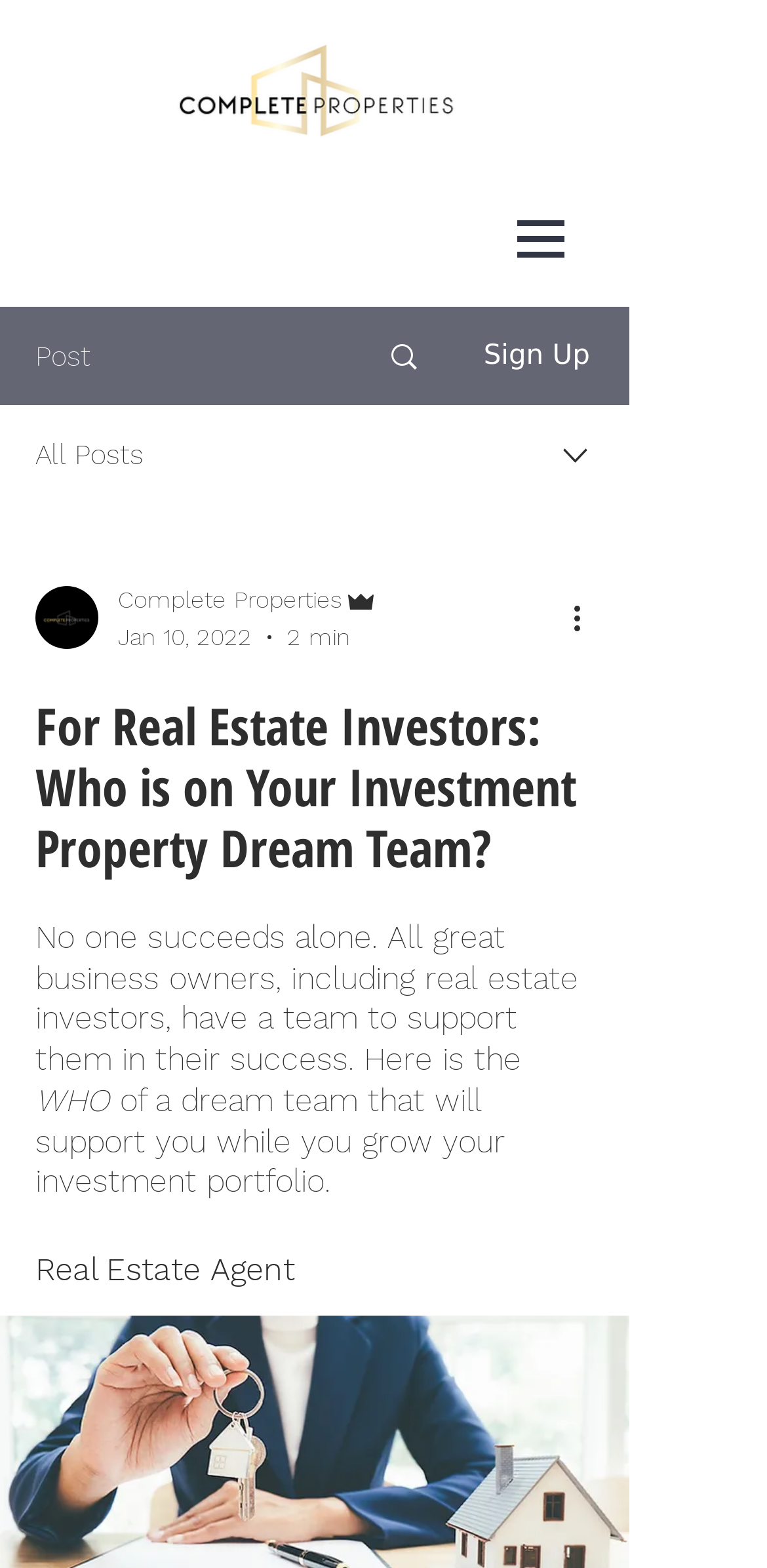Identify the bounding box of the HTML element described as: "aria-label="More actions"".

[0.738, 0.379, 0.8, 0.409]